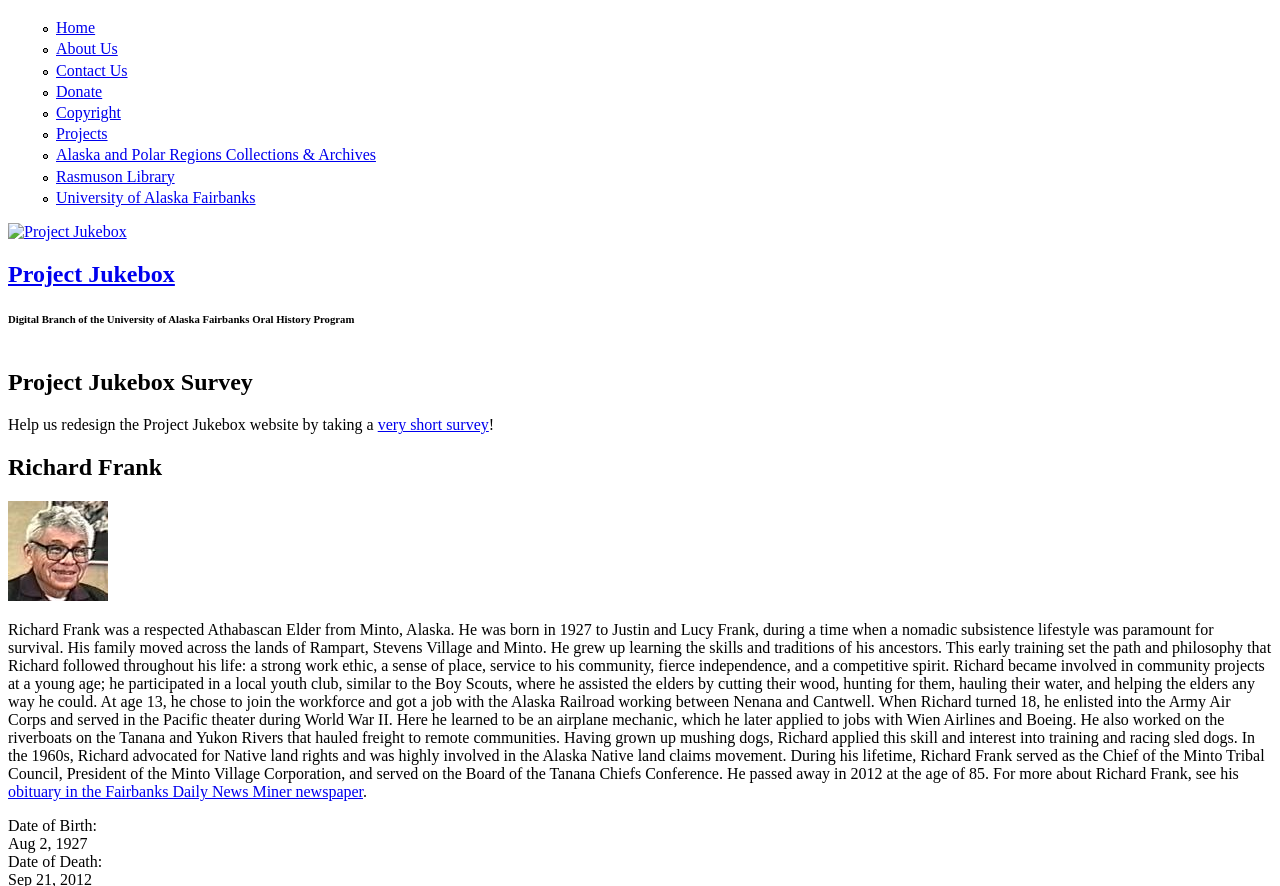Answer the question below using just one word or a short phrase: 
What is the purpose of the link 'very short survey'?

To help redesign the Project Jukebox website